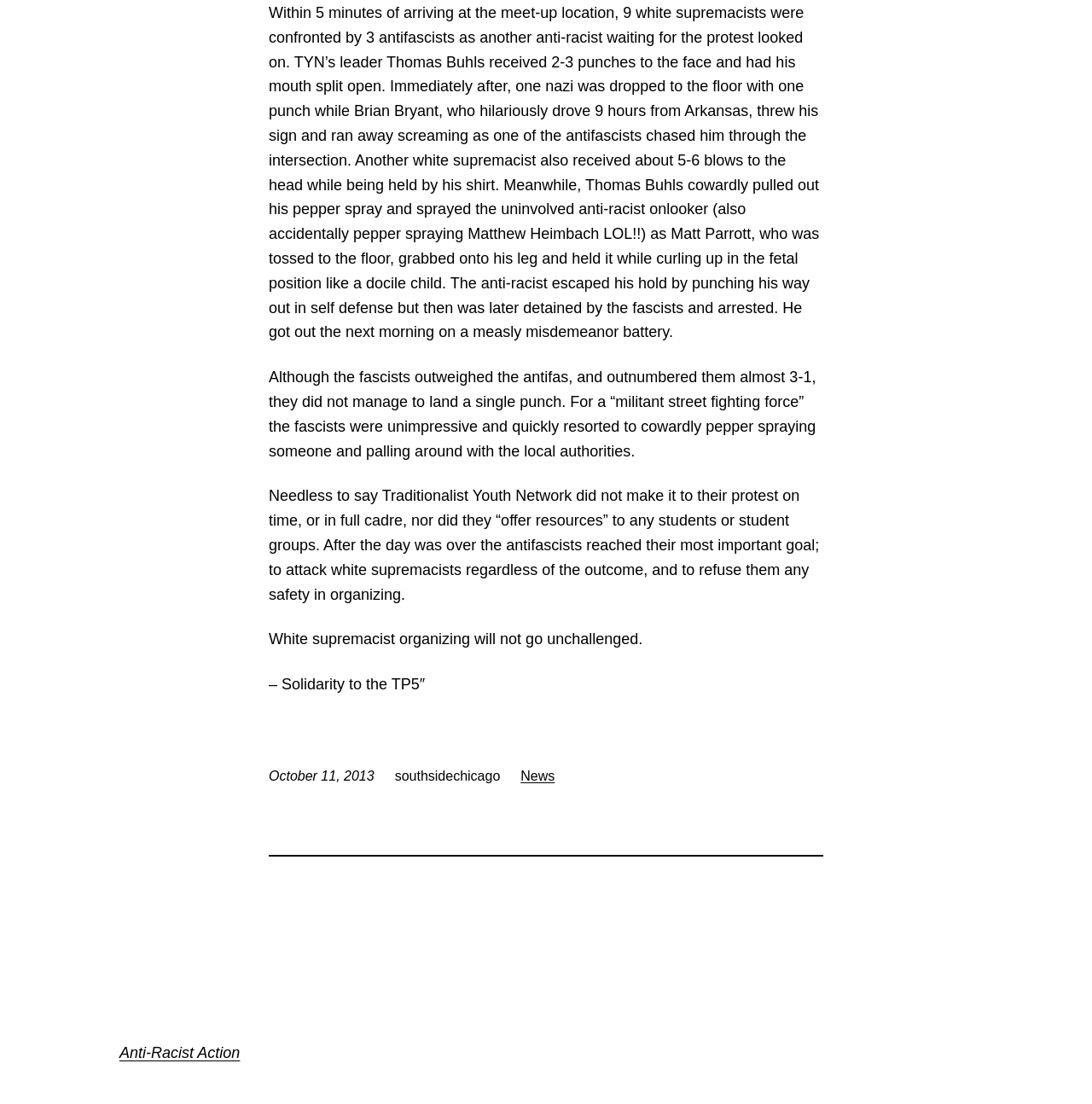Predict the bounding box coordinates for the UI element described as: "Anti-Racist Action". The coordinates should be four float numbers between 0 and 1, presented as [left, top, right, bottom].

[0.109, 0.946, 0.22, 0.962]